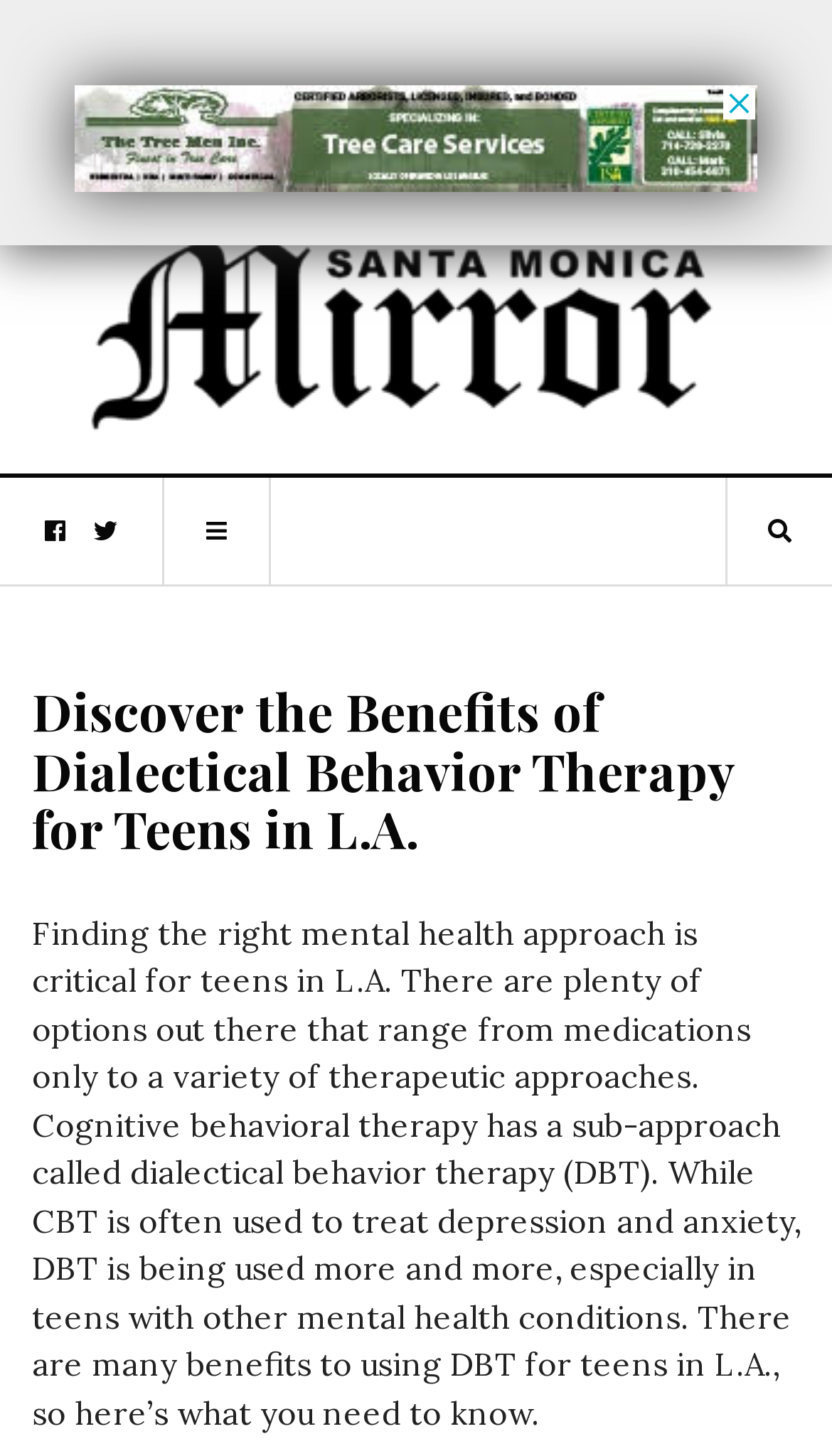Please locate and generate the primary heading on this webpage.

Discover the Benefits of Dialectical Behavior Therapy for Teens in L.A.